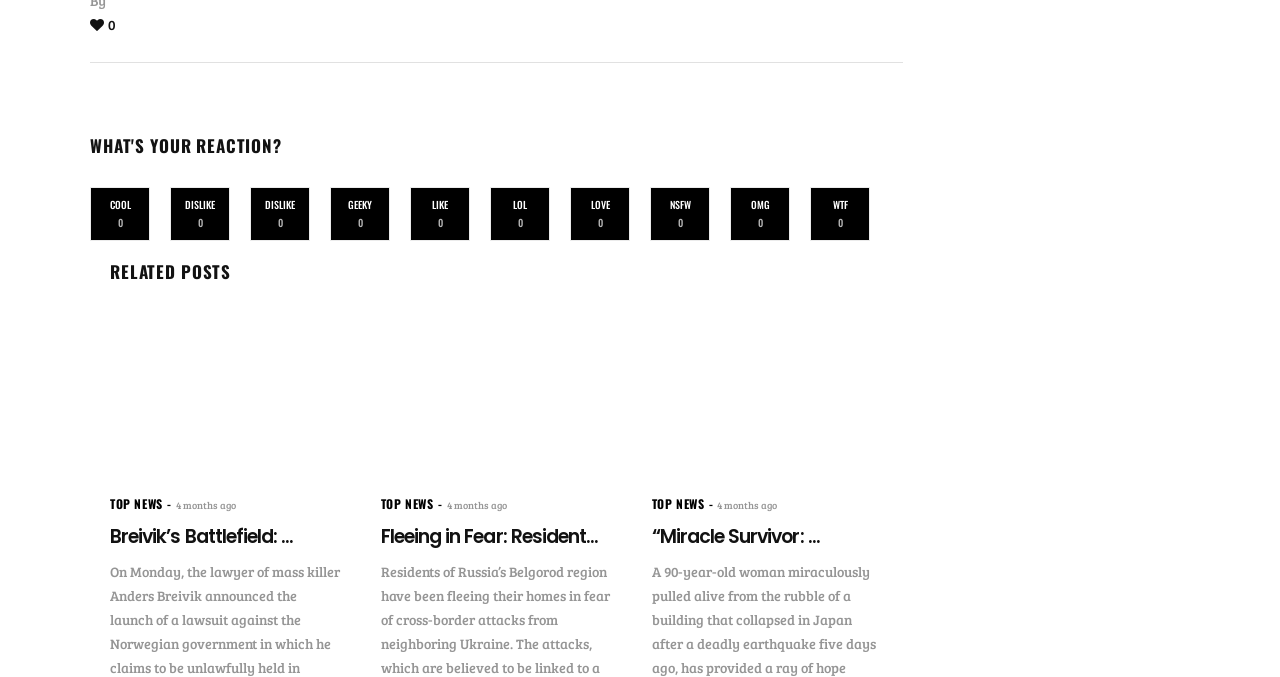Please specify the bounding box coordinates of the area that should be clicked to accomplish the following instruction: "Click on COOL reaction". The coordinates should consist of four float numbers between 0 and 1, i.e., [left, top, right, bottom].

[0.07, 0.277, 0.117, 0.357]